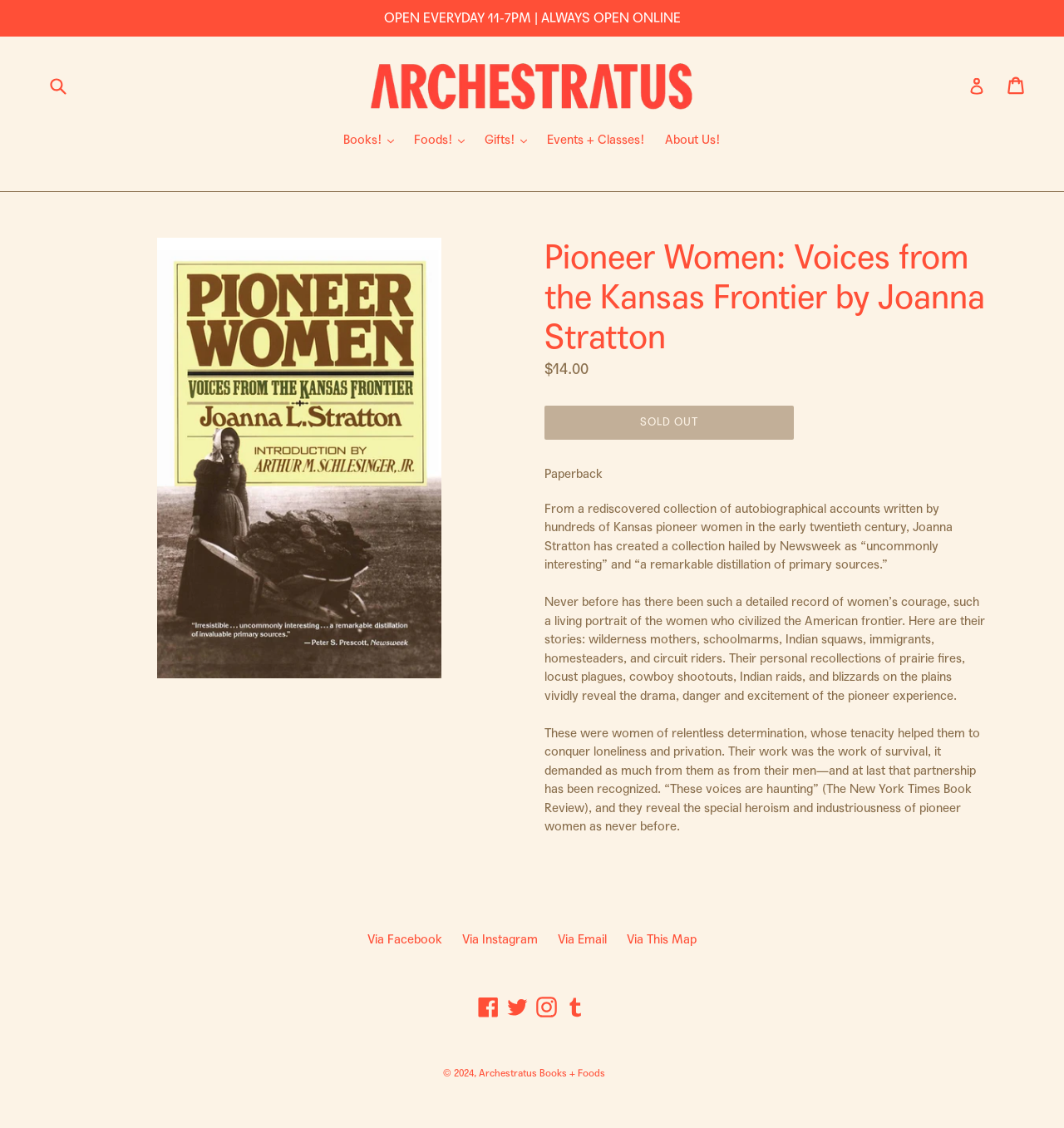Based on the image, provide a detailed response to the question:
What is the format of the book?

I found the answer by looking at the main content section of the webpage, where there is a static text element with the format information. The text is 'Paperback', which is the format of the book.